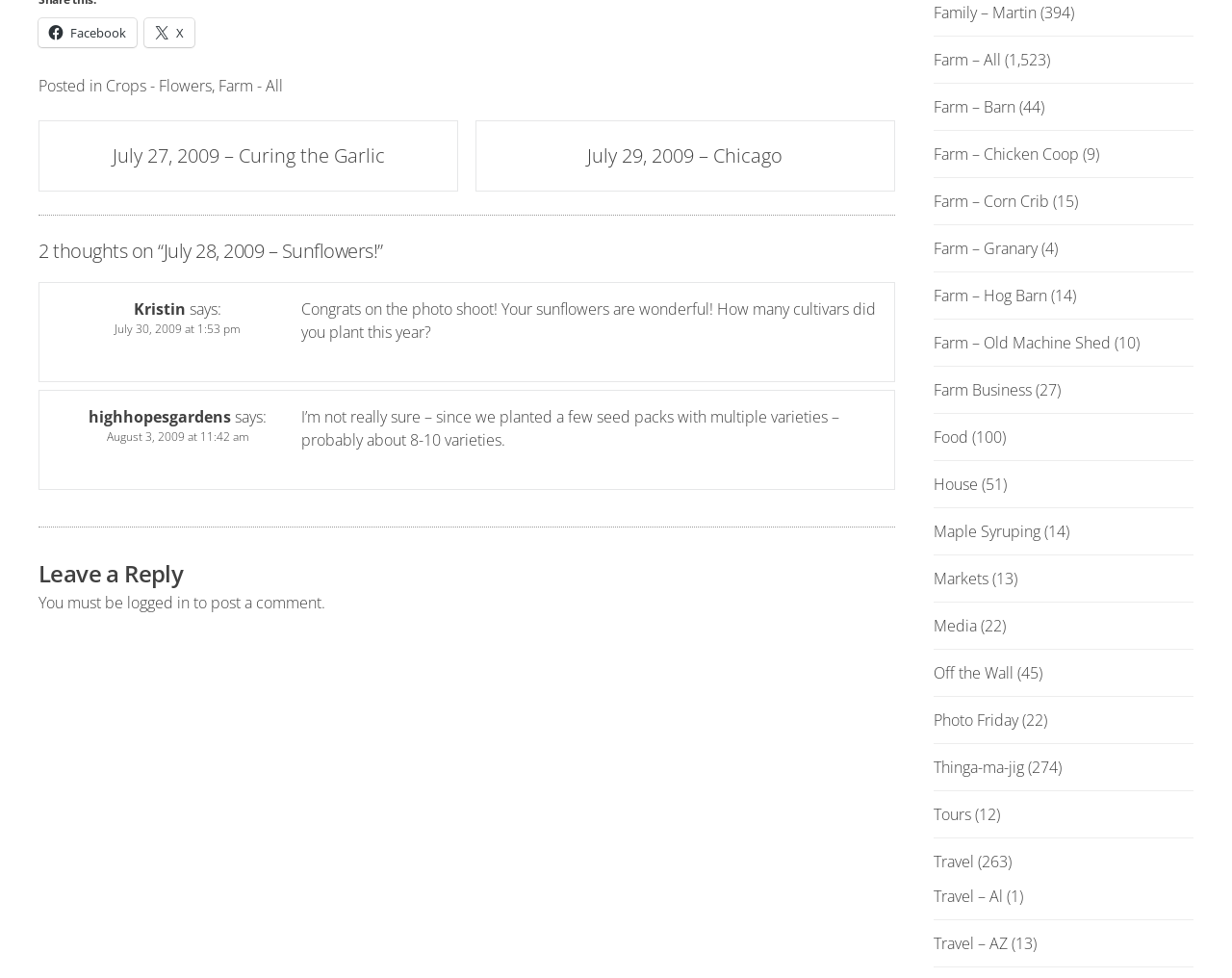Identify the coordinates of the bounding box for the element described below: "Food". Return the coordinates as four float numbers between 0 and 1: [left, top, right, bottom].

[0.758, 0.436, 0.786, 0.458]